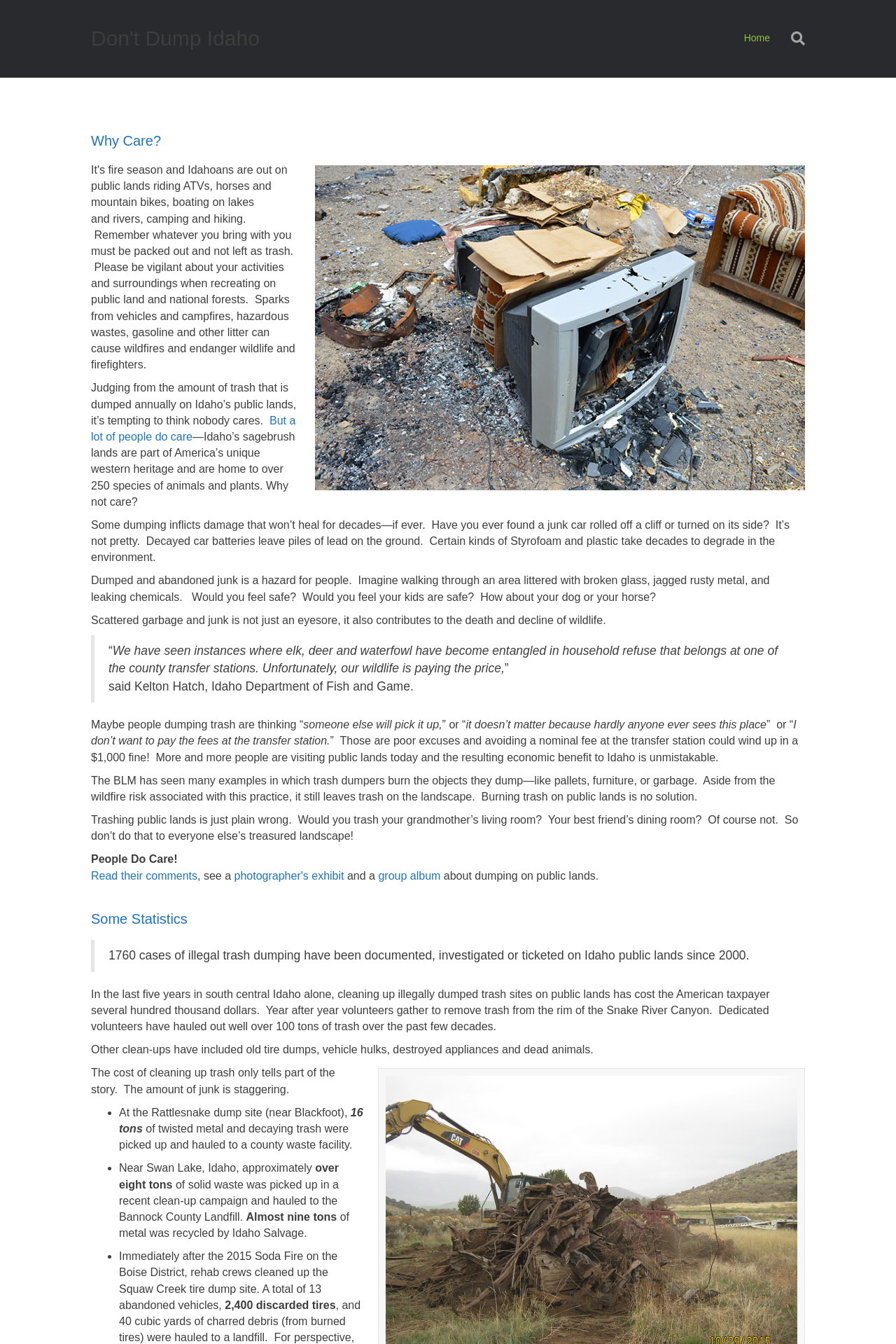How many species of animals and plants are found in Idaho's sagebrush lands?
Provide a detailed answer to the question, using the image to inform your response.

According to the webpage, Idaho's sagebrush lands are home to over 250 species of animals and plants, making it a unique and valuable part of America's western heritage.